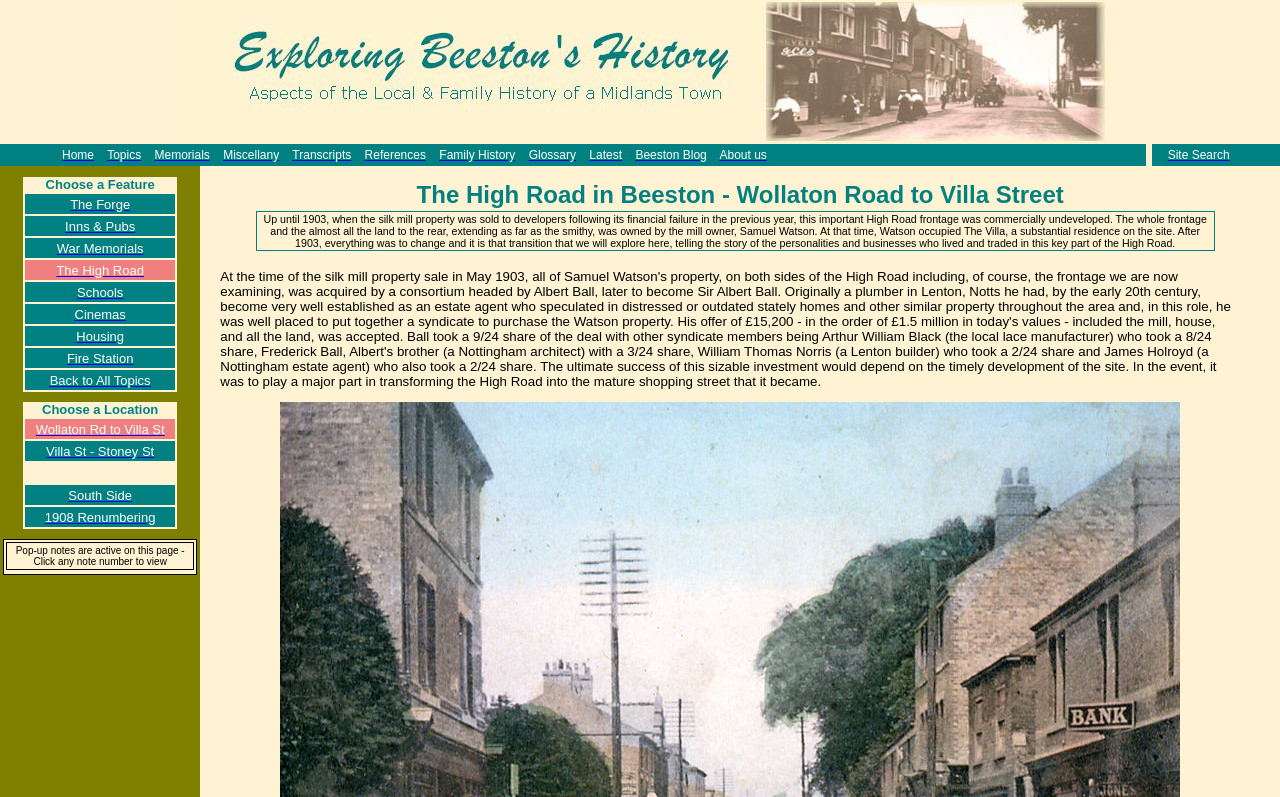Give a one-word or one-phrase response to the question: 
How many rows are there in the table?

15